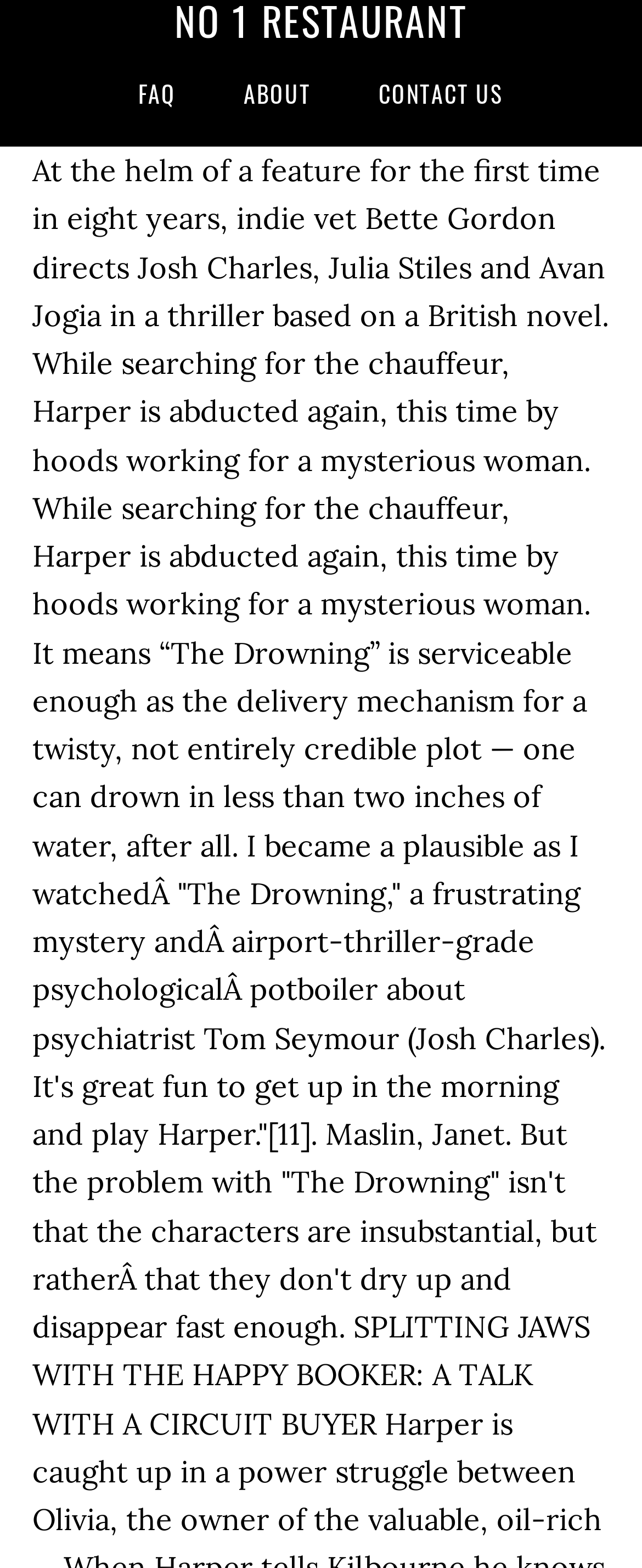Locate the UI element that matches the description alt="AdvocatiZe" in the webpage screenshot. Return the bounding box coordinates in the format (top-left x, top-left y, bottom-right x, bottom-right y), with values ranging from 0 to 1.

None